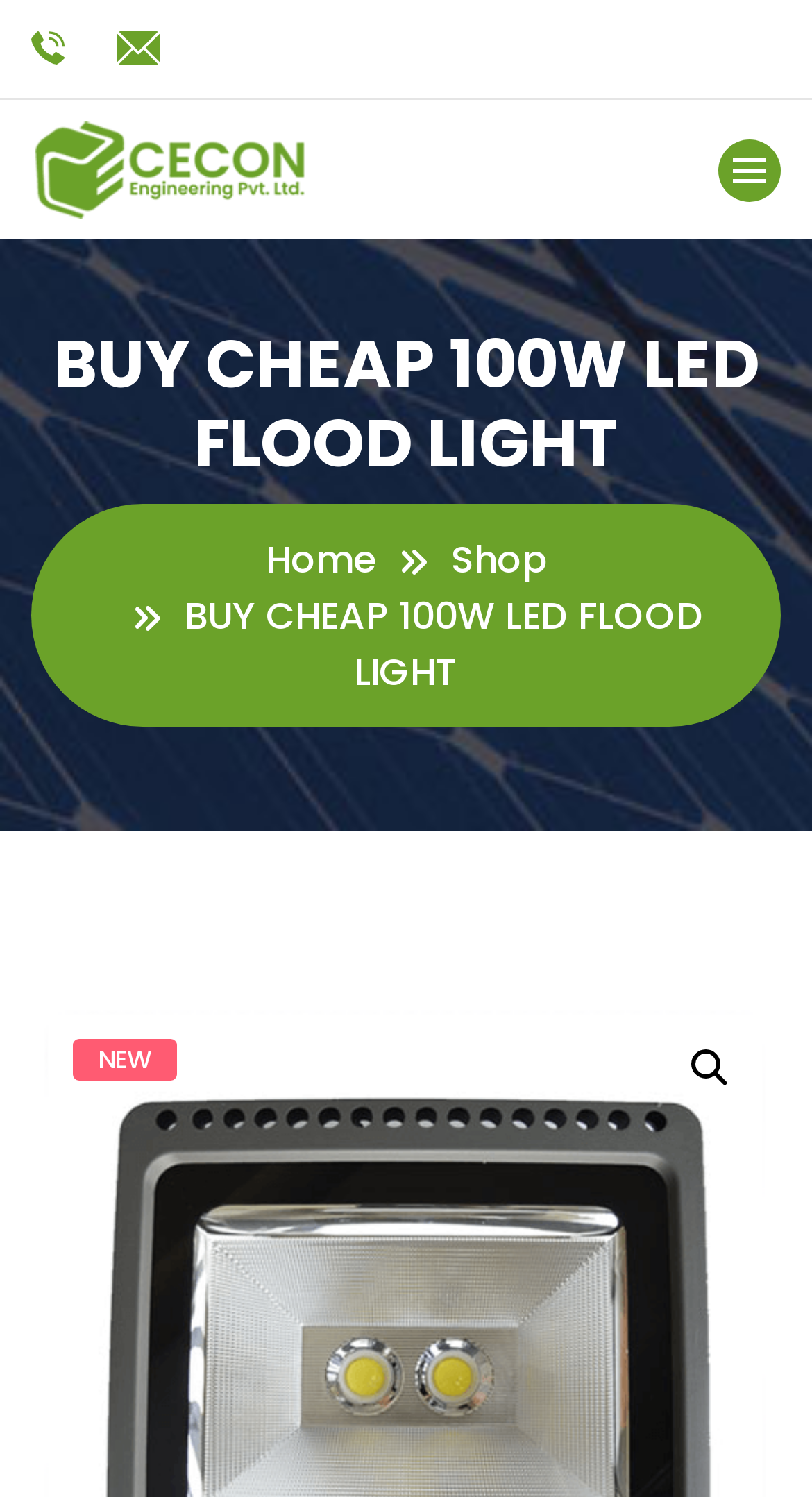Examine the screenshot and answer the question in as much detail as possible: How many navigation options are available?

By examining the webpage structure, I found two navigation options: 'Home' and 'Shop', which are located at the top of the page.